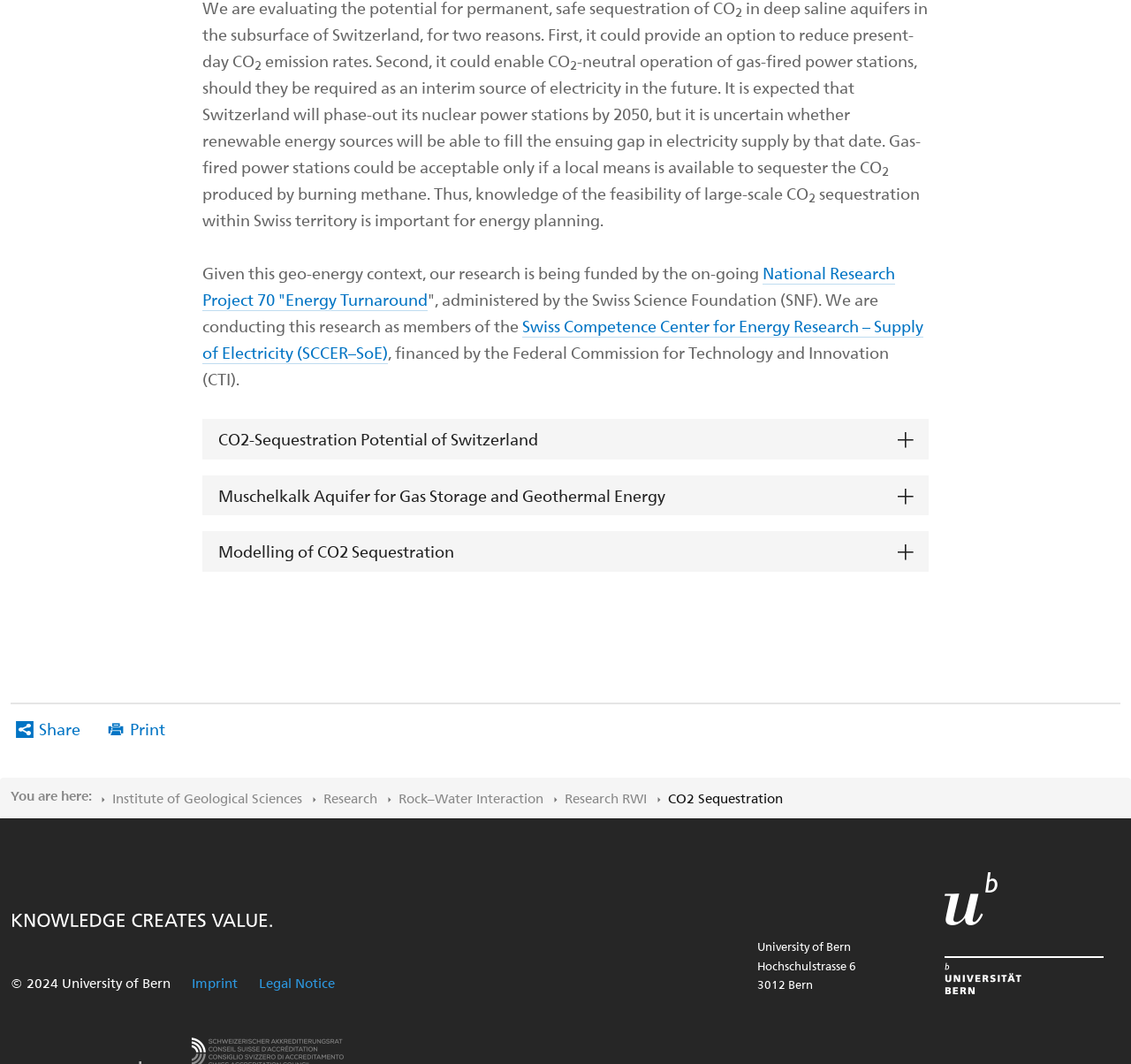Locate the bounding box coordinates of the clickable area needed to fulfill the instruction: "Click the 'Institute of Geological Sciences' link".

[0.099, 0.742, 0.267, 0.758]